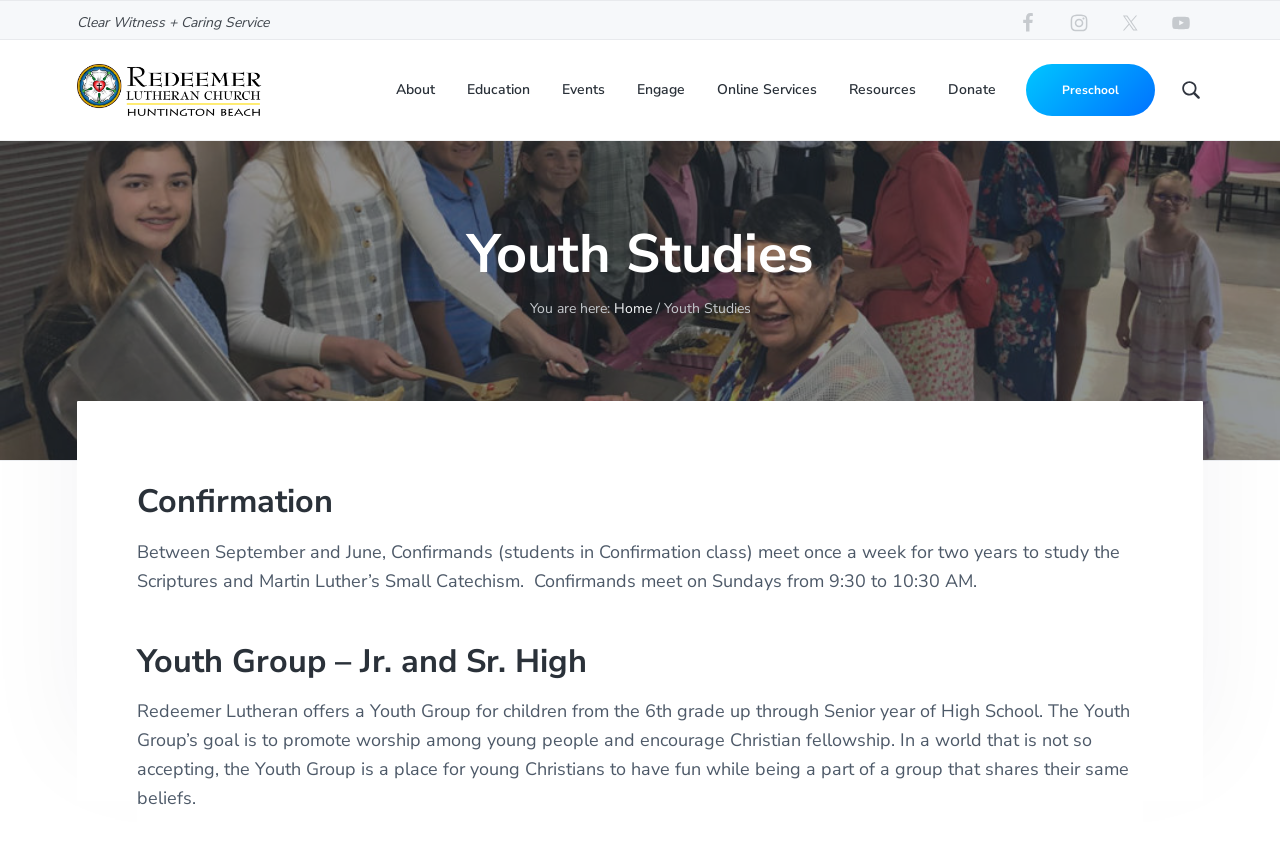Identify the bounding box coordinates of the region that needs to be clicked to carry out this instruction: "Learn about Youth Group – Jr. and Sr. High". Provide these coordinates as four float numbers ranging from 0 to 1, i.e., [left, top, right, bottom].

[0.107, 0.738, 0.893, 0.809]